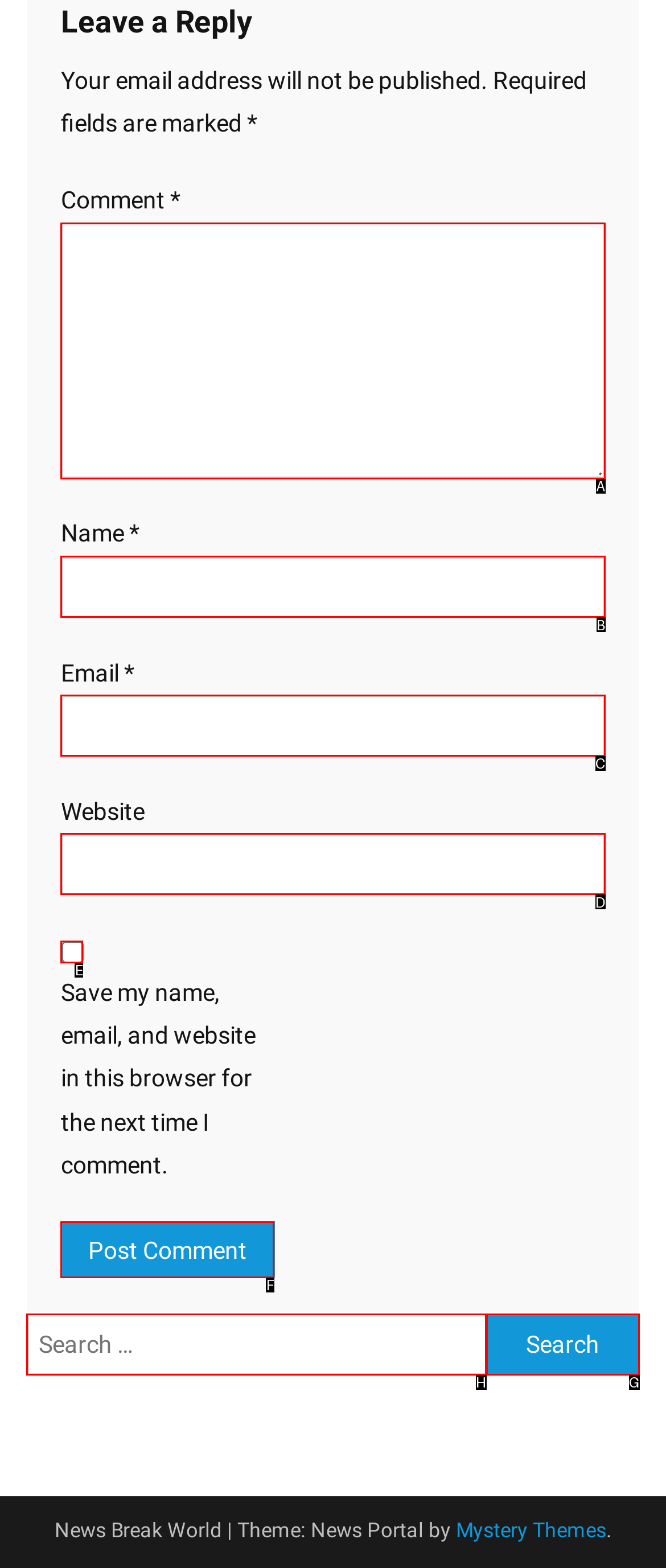For the task: Search for something, identify the HTML element to click.
Provide the letter corresponding to the right choice from the given options.

H